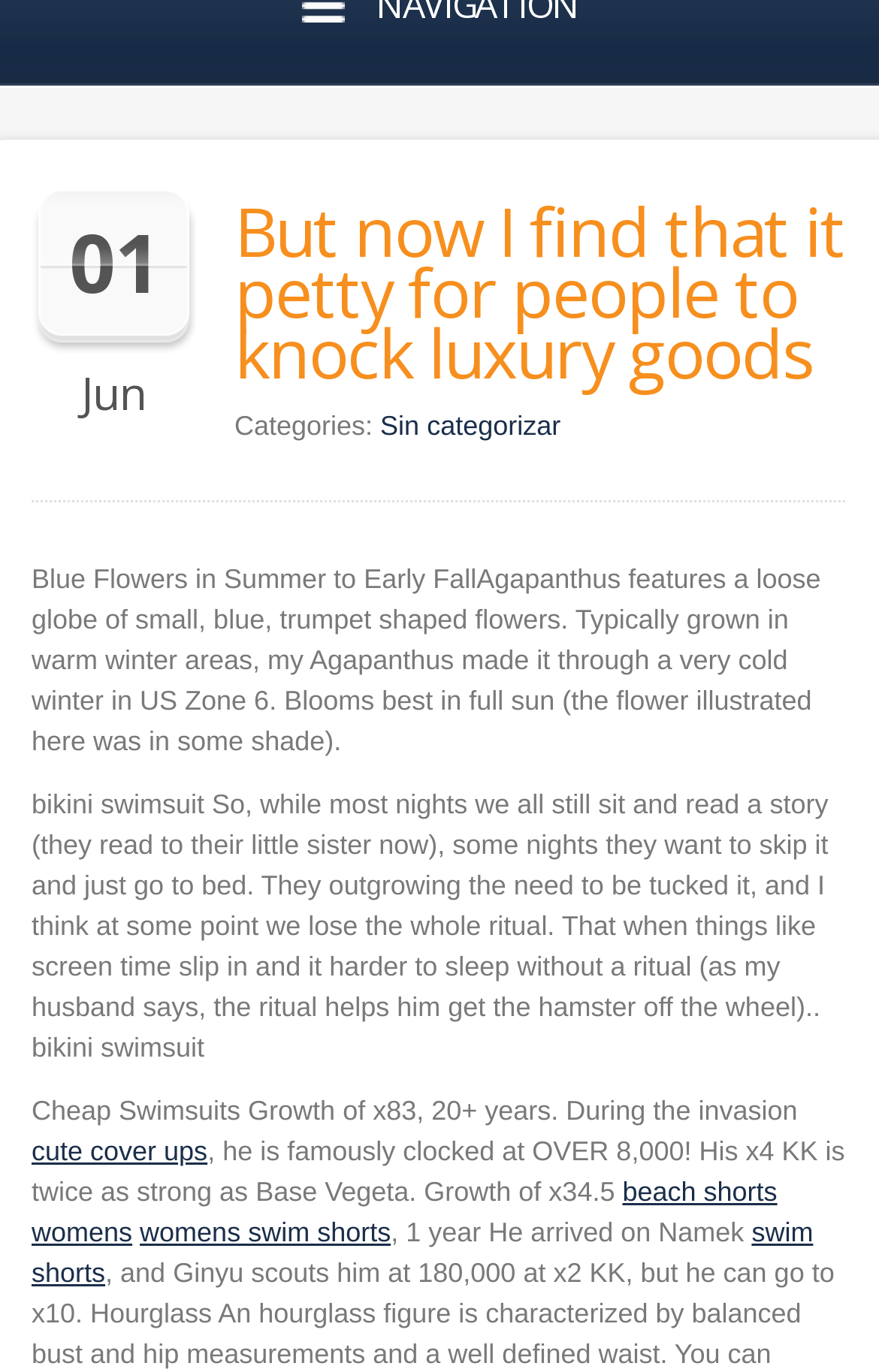Find the bounding box of the UI element described as follows: "swim shorts".

[0.036, 0.887, 0.925, 0.939]